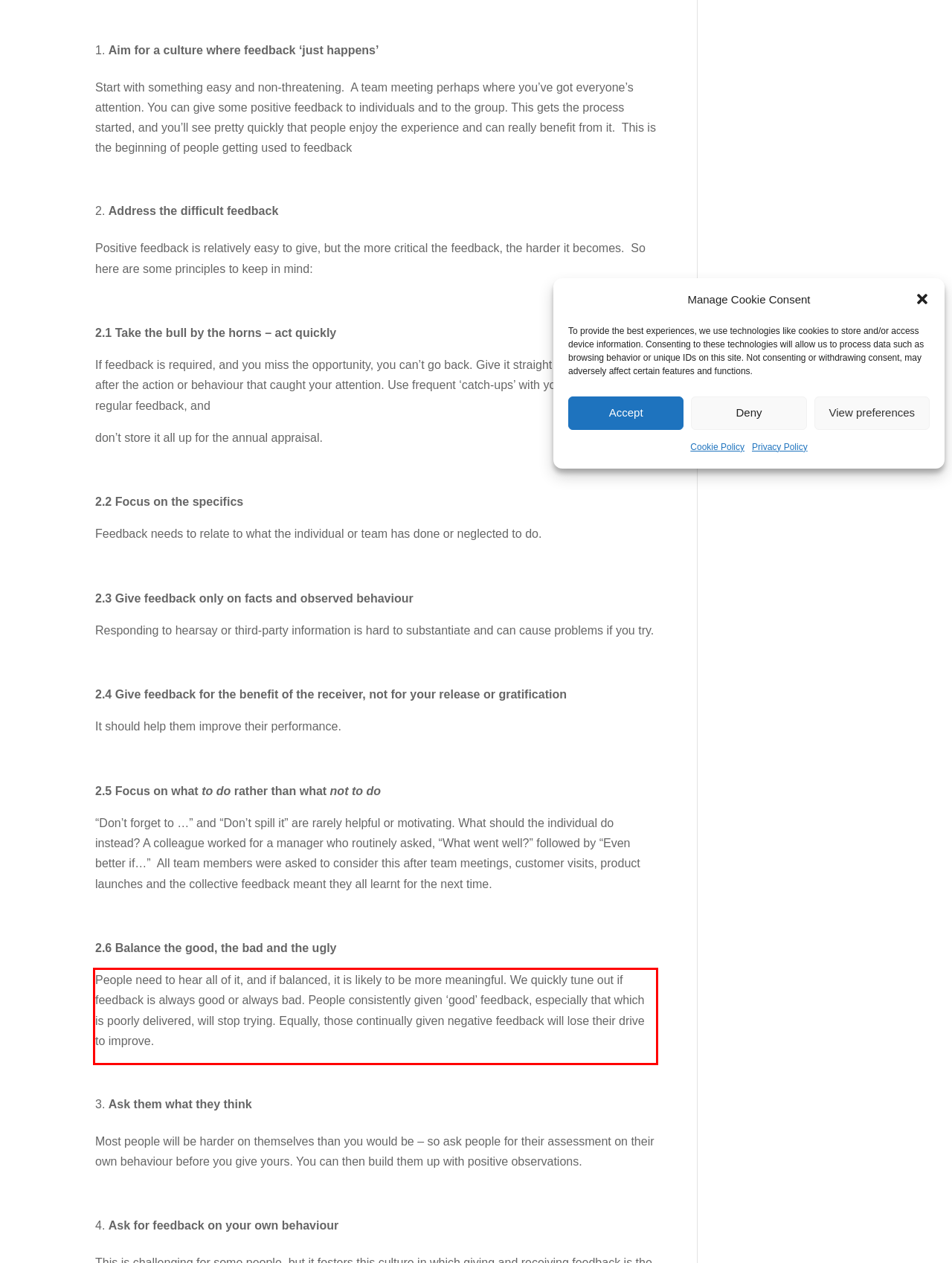Inspect the webpage screenshot that has a red bounding box and use OCR technology to read and display the text inside the red bounding box.

People need to hear all of it, and if balanced, it is likely to be more meaningful. We quickly tune out if feedback is always good or always bad. People consistently given ‘good’ feedback, especially that which is poorly delivered, will stop trying. Equally, those continually given negative feedback will lose their drive to improve.